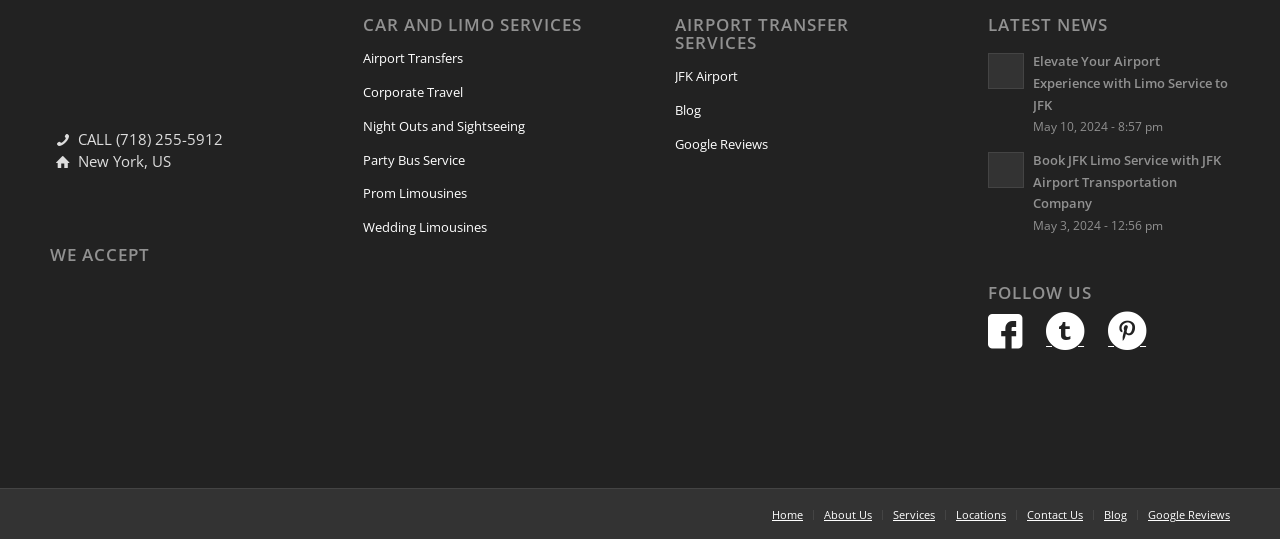Pinpoint the bounding box coordinates of the element that must be clicked to accomplish the following instruction: "Follow on Facebook". The coordinates should be in the format of four float numbers between 0 and 1, i.e., [left, top, right, bottom].

[0.772, 0.61, 0.814, 0.647]